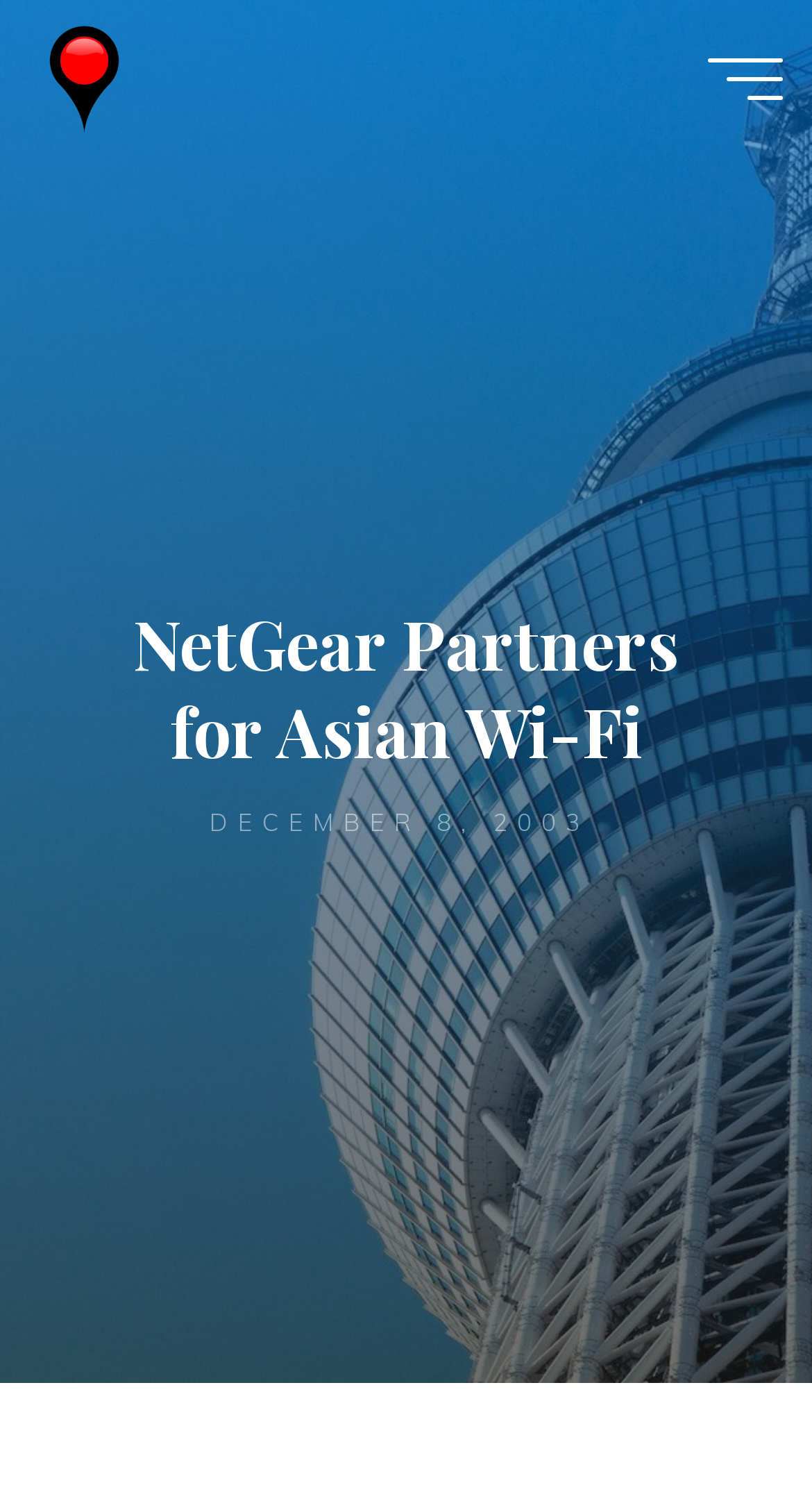Identify the bounding box for the given UI element using the description provided. Coordinates should be in the format (top-left x, top-left y, bottom-right x, bottom-right y) and must be between 0 and 1. Here is the description: Wireless Watch Japan

[0.19, 0.057, 0.404, 0.232]